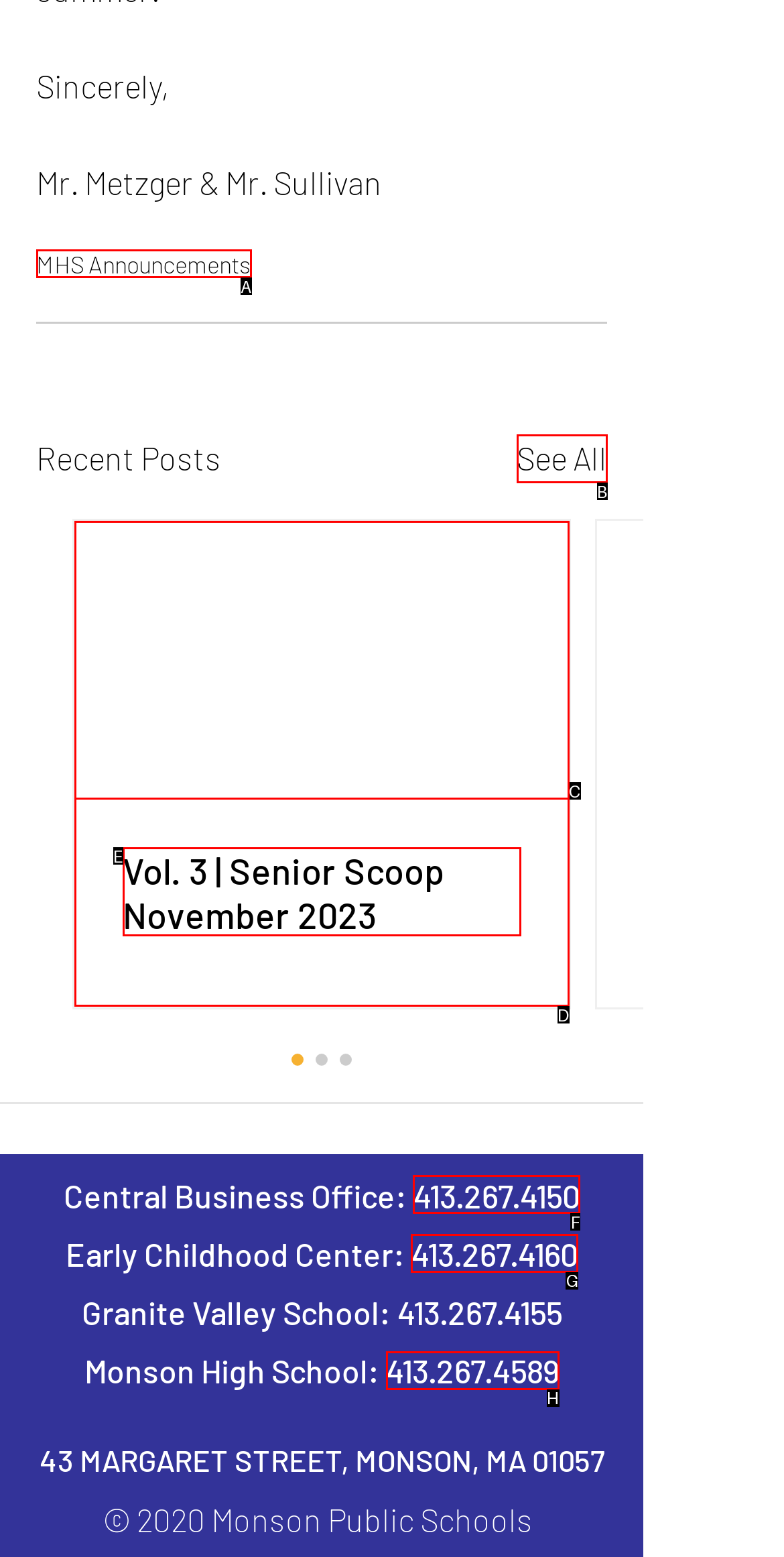Tell me which one HTML element best matches the description: 413.267.4589 Answer with the option's letter from the given choices directly.

H